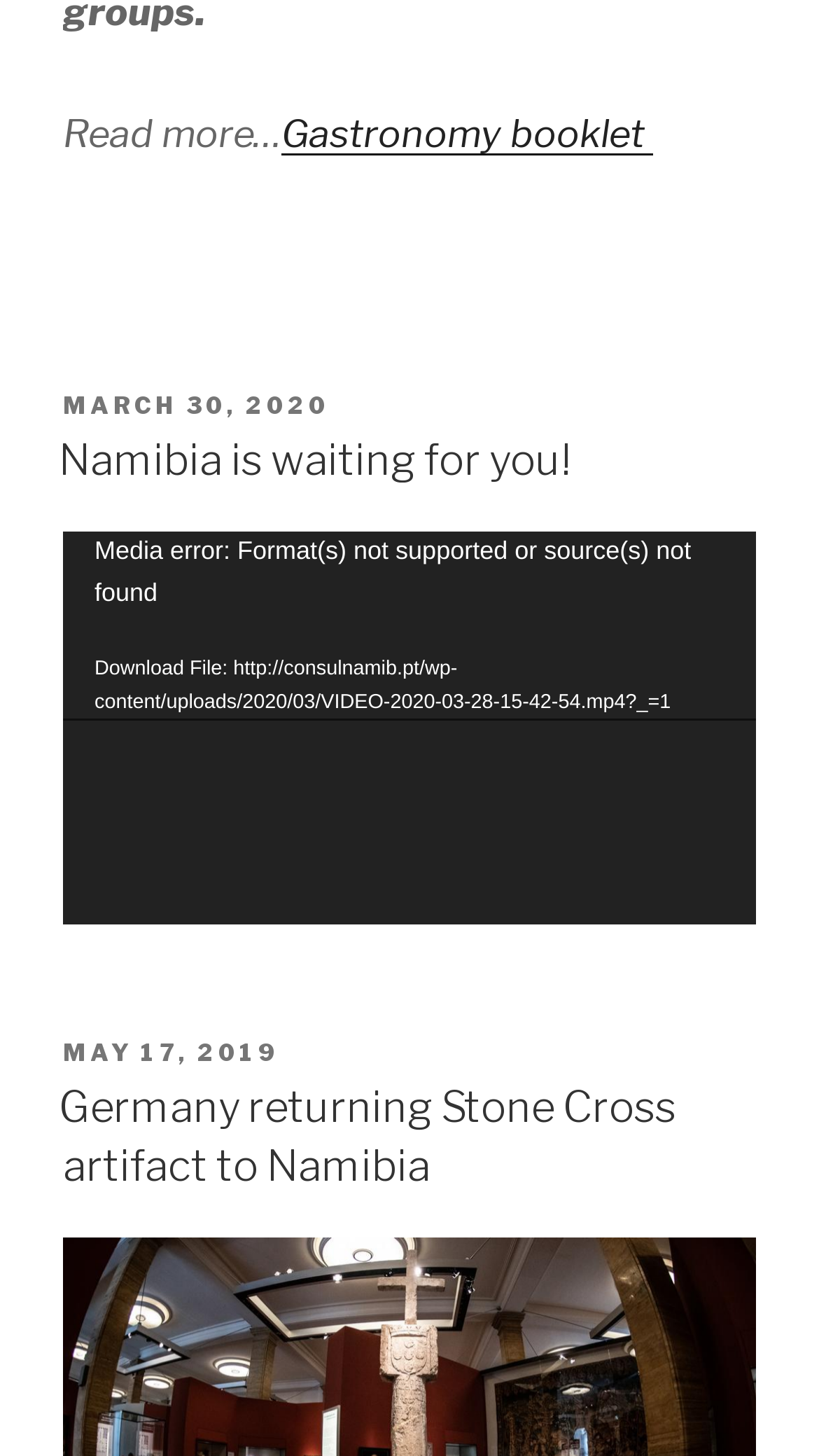Could you find the bounding box coordinates of the clickable area to complete this instruction: "Download the video file"?

[0.077, 0.448, 0.923, 0.494]